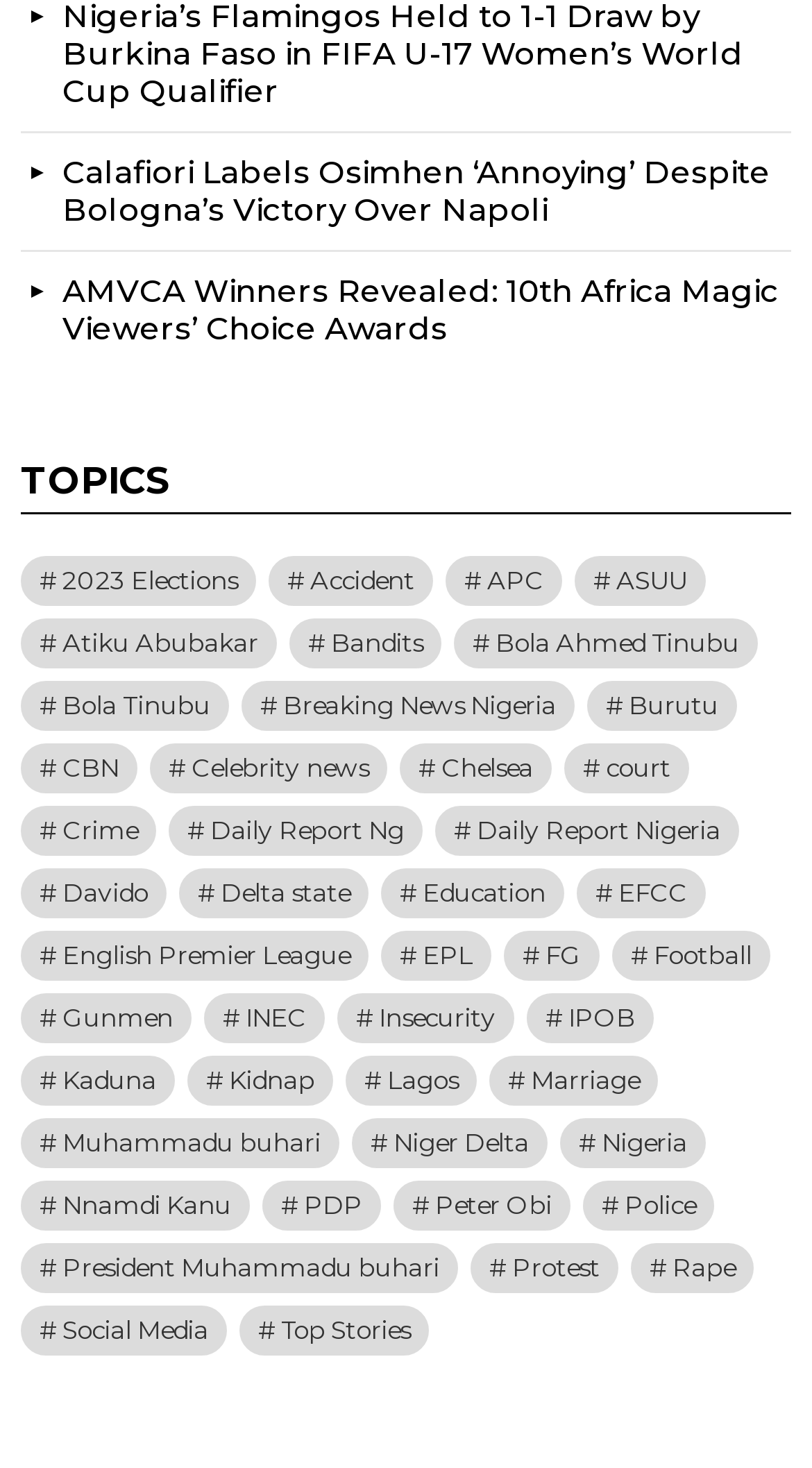Provide a short answer using a single word or phrase for the following question: 
How many article headings are on the webpage?

2